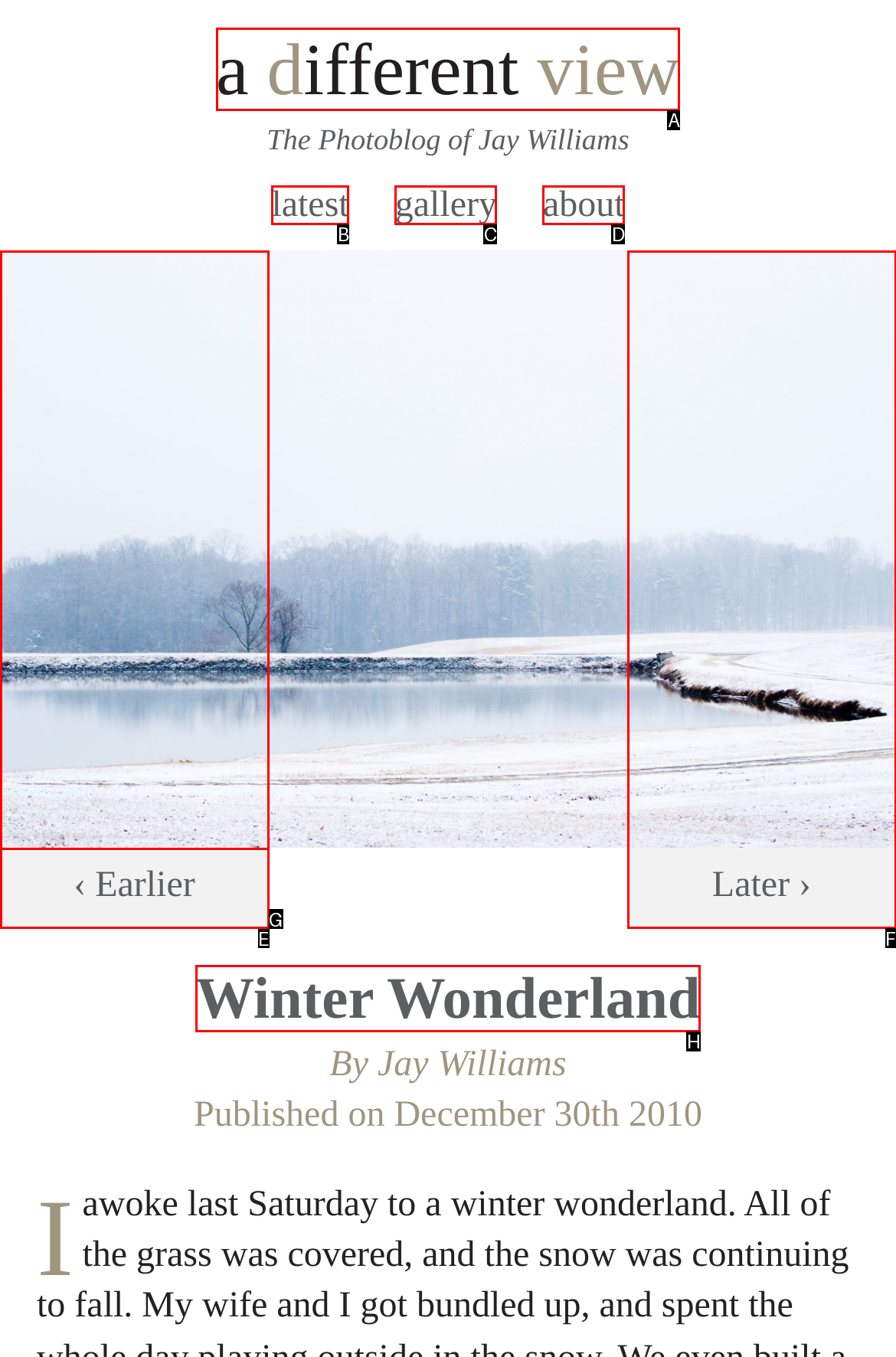Match the element description to one of the options: A Different View
Respond with the corresponding option's letter.

A